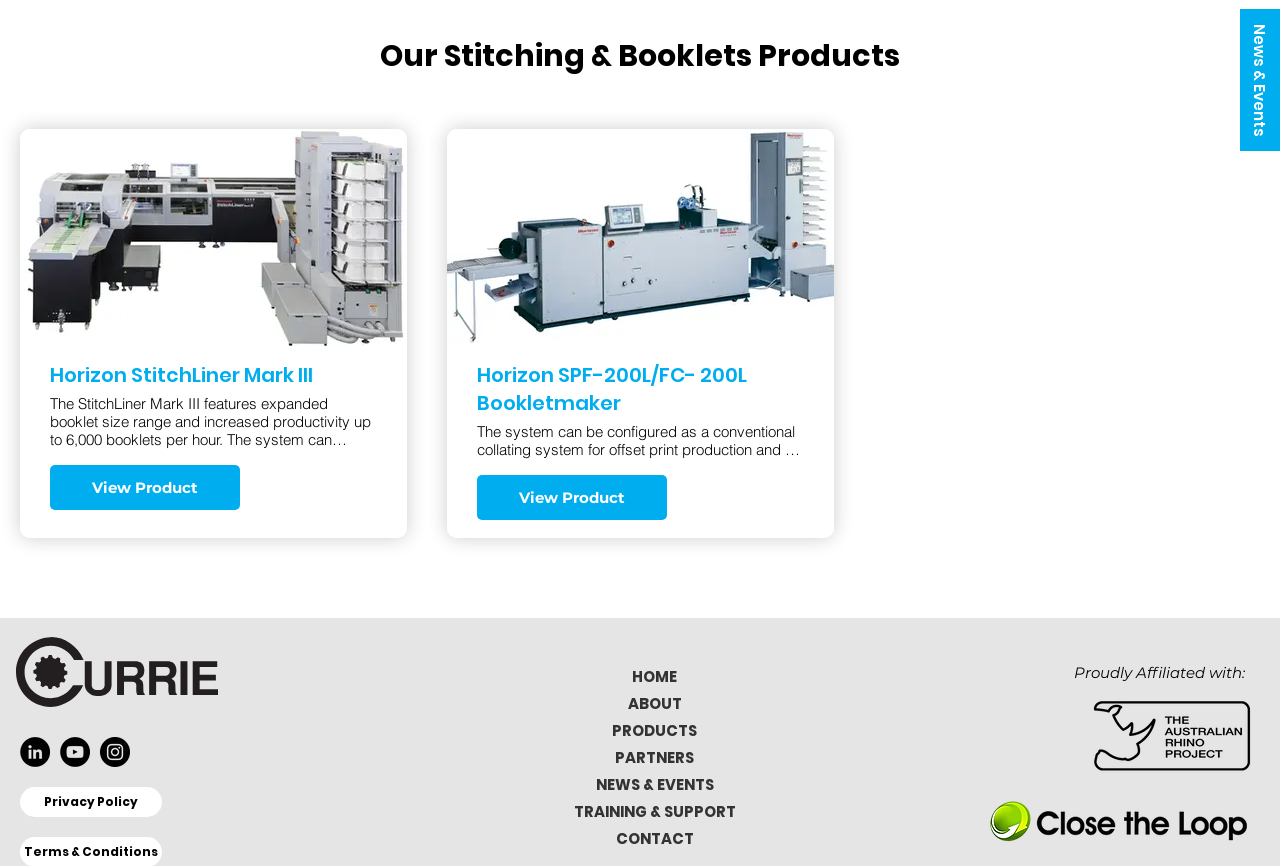Determine the bounding box coordinates for the UI element described. Format the coordinates as (top-left x, top-left y, bottom-right x, bottom-right y) and ensure all values are between 0 and 1. Element description: Privacy Policy

[0.016, 0.909, 0.127, 0.944]